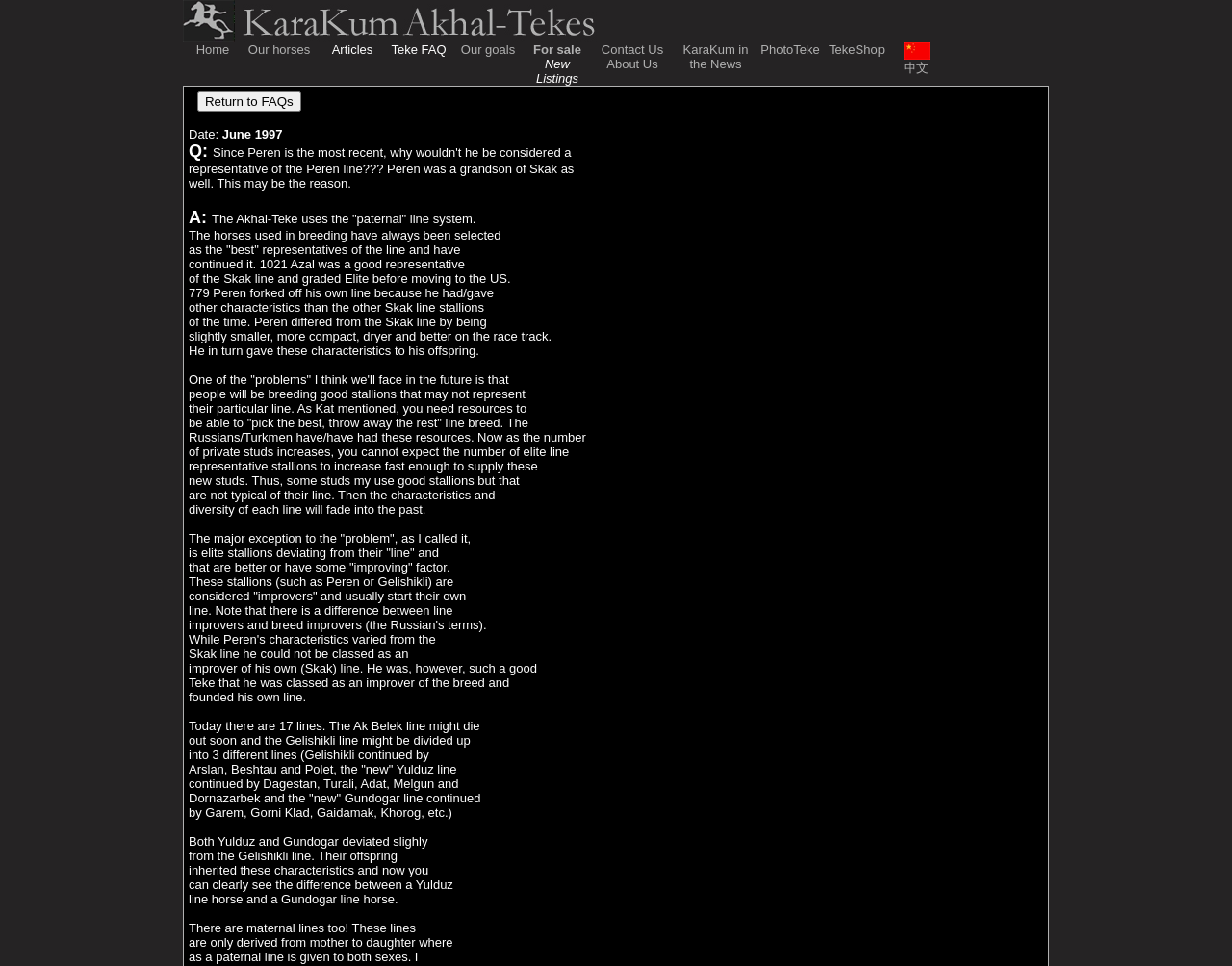Locate the bounding box coordinates of the clickable area needed to fulfill the instruction: "Click on Contact Us".

[0.488, 0.042, 0.538, 0.059]